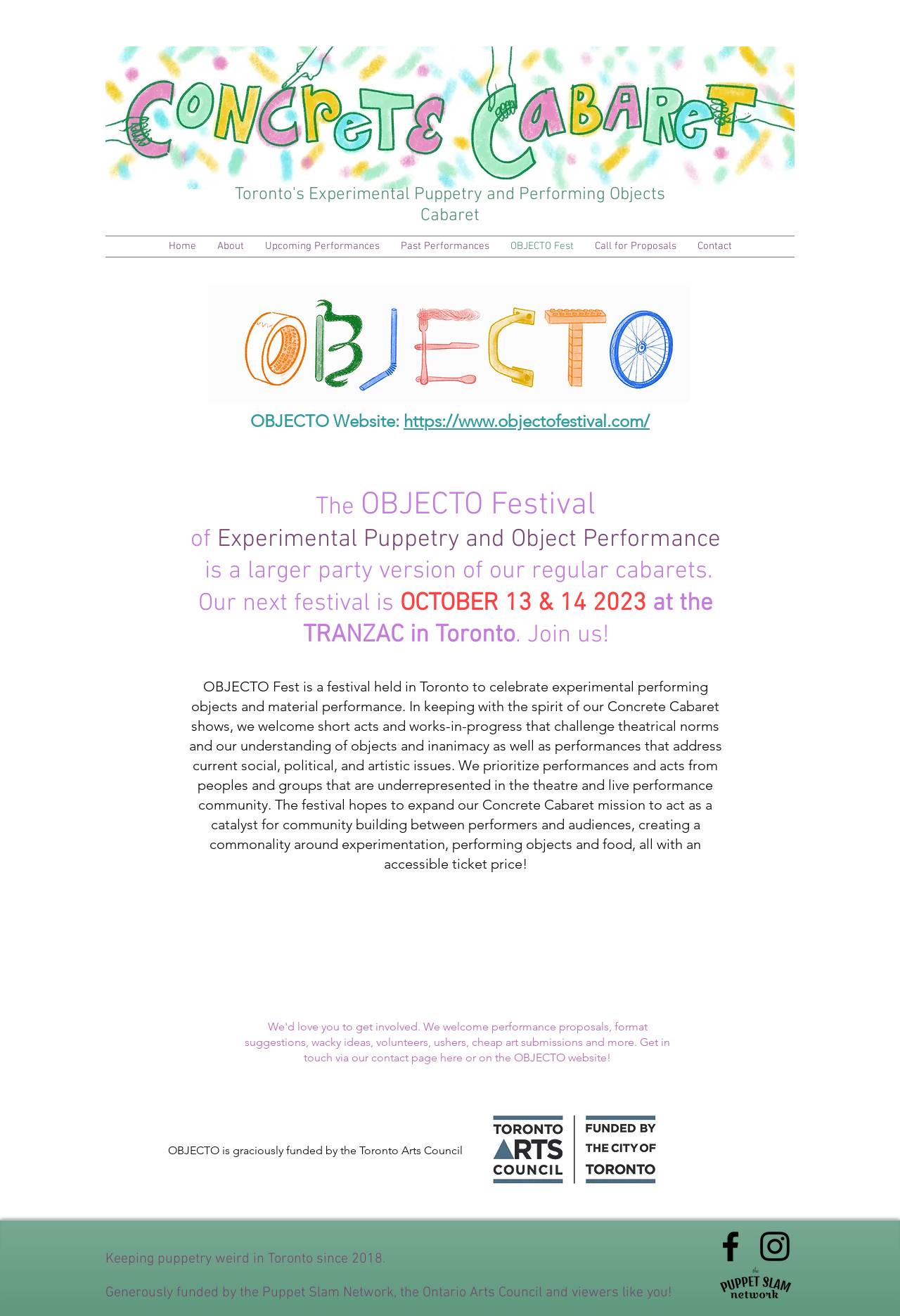Respond with a single word or short phrase to the following question: 
What is the theme of the festival?

experimental performing objects and material performance